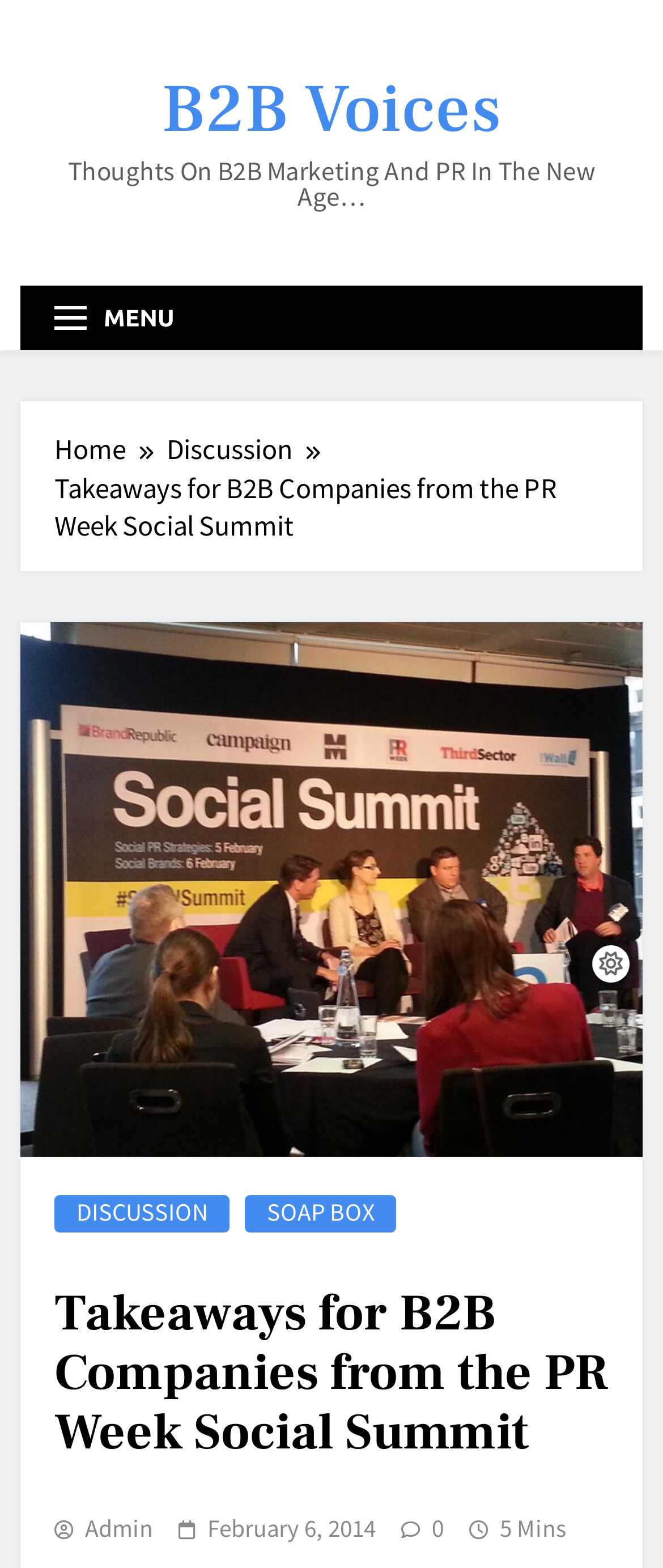Locate the bounding box coordinates of the clickable region to complete the following instruction: "Go to Home page."

[0.082, 0.274, 0.251, 0.299]